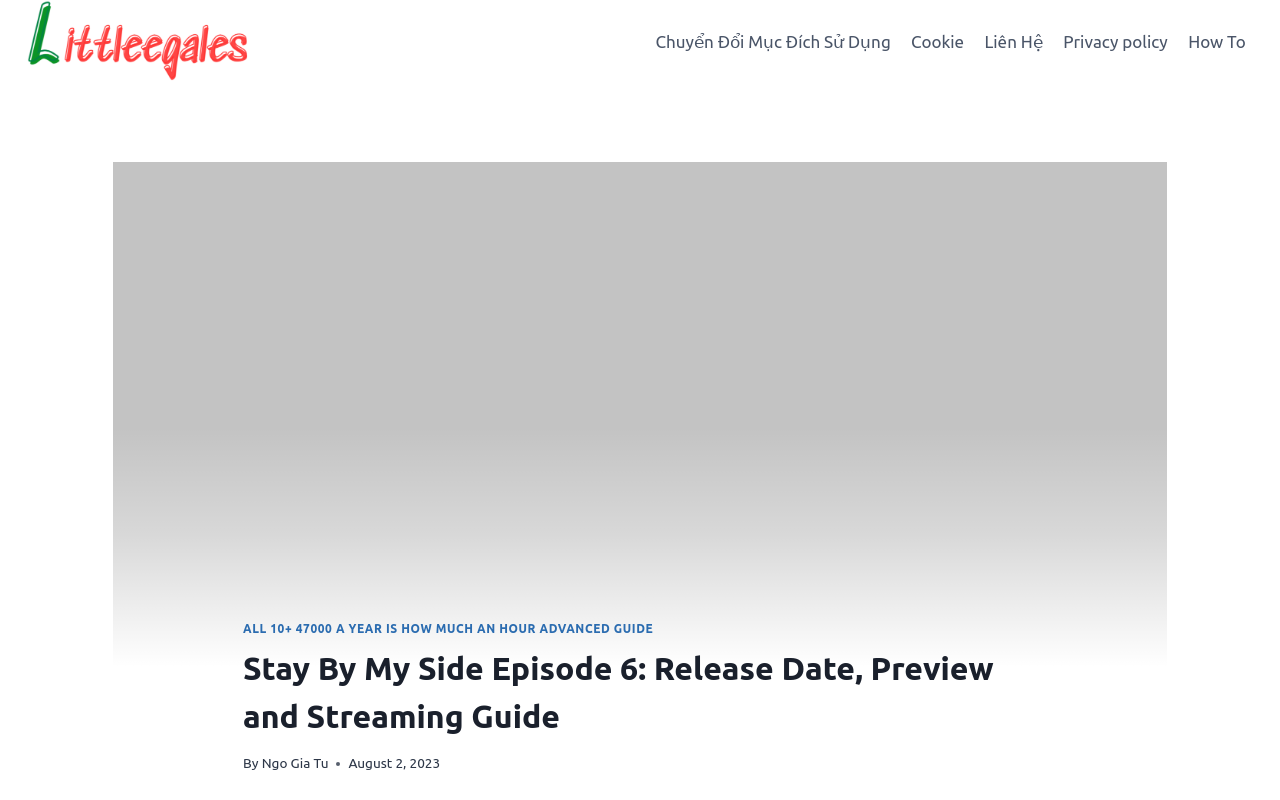Please answer the following query using a single word or phrase: 
What is the release date of Stay By My Side Episode 6?

August 2, 2023